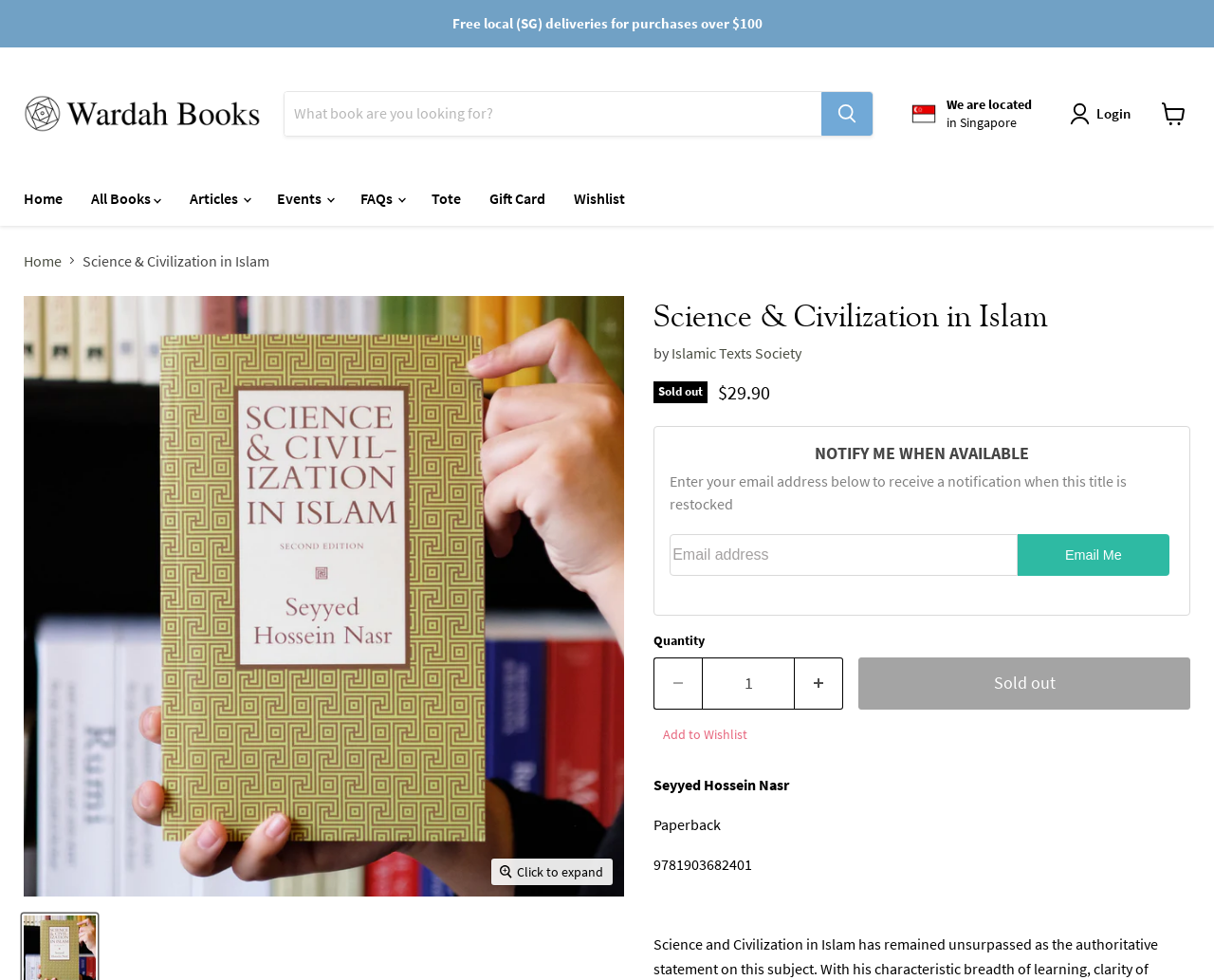Is the book available for purchase?
Refer to the image and answer the question using a single word or phrase.

No